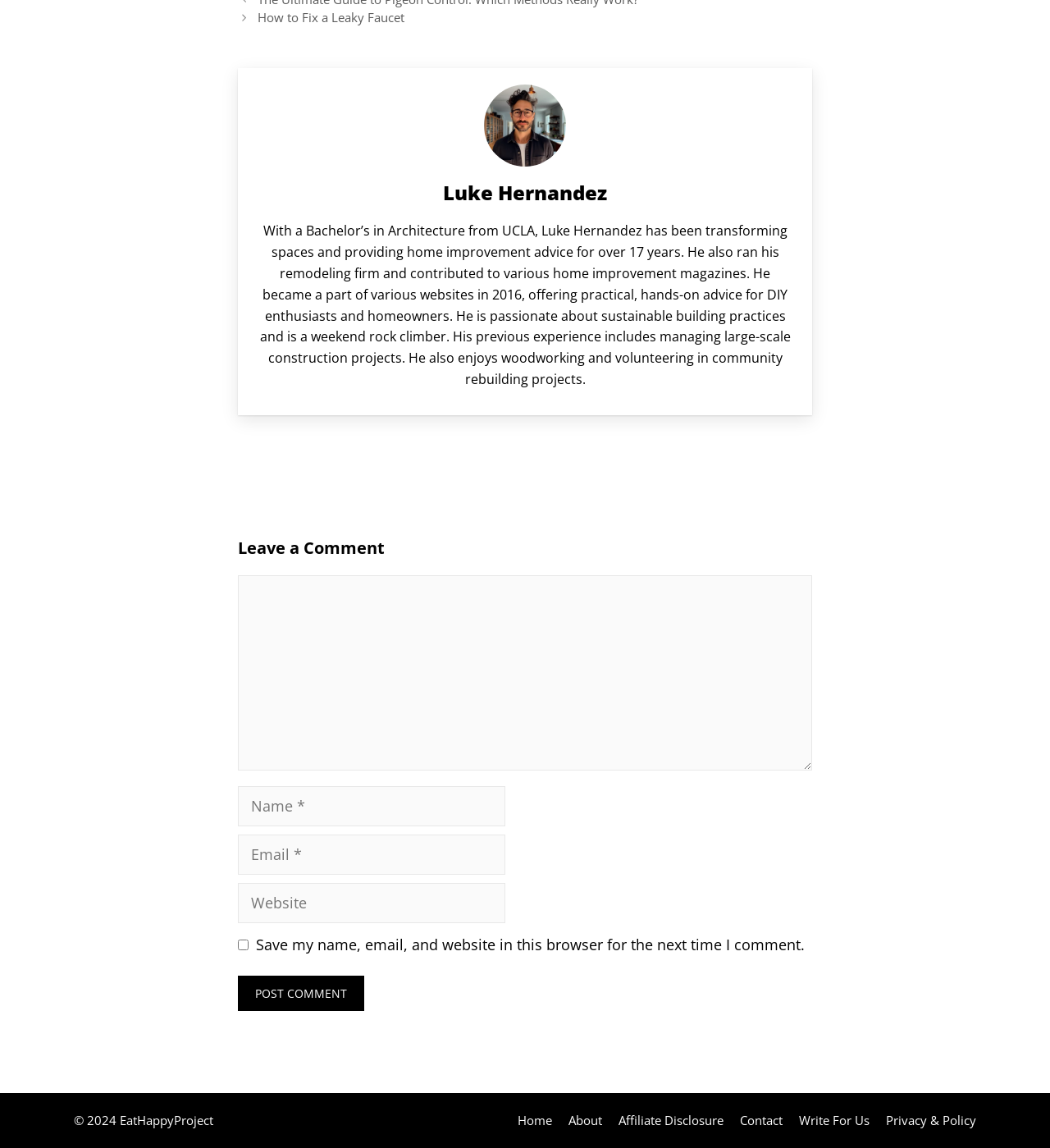Please provide a comprehensive response to the question below by analyzing the image: 
What is the purpose of the 'Post Comment' button?

The 'Post Comment' button is used to submit a comment, as it is located below the comment textbox and is likely to be the action button to submit the comment.